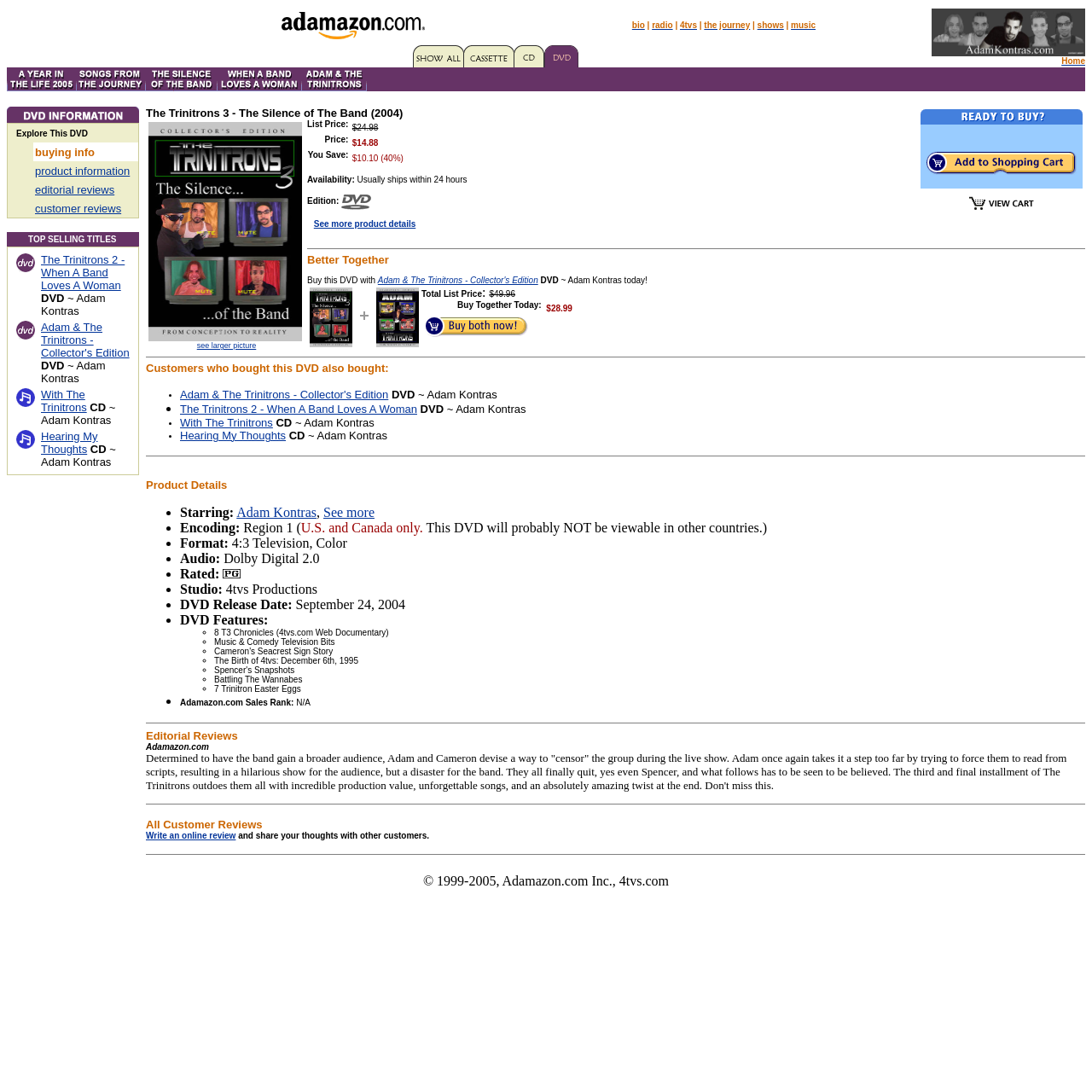Show me the bounding box coordinates of the clickable region to achieve the task as per the instruction: "View editorial reviews".

[0.032, 0.166, 0.105, 0.179]